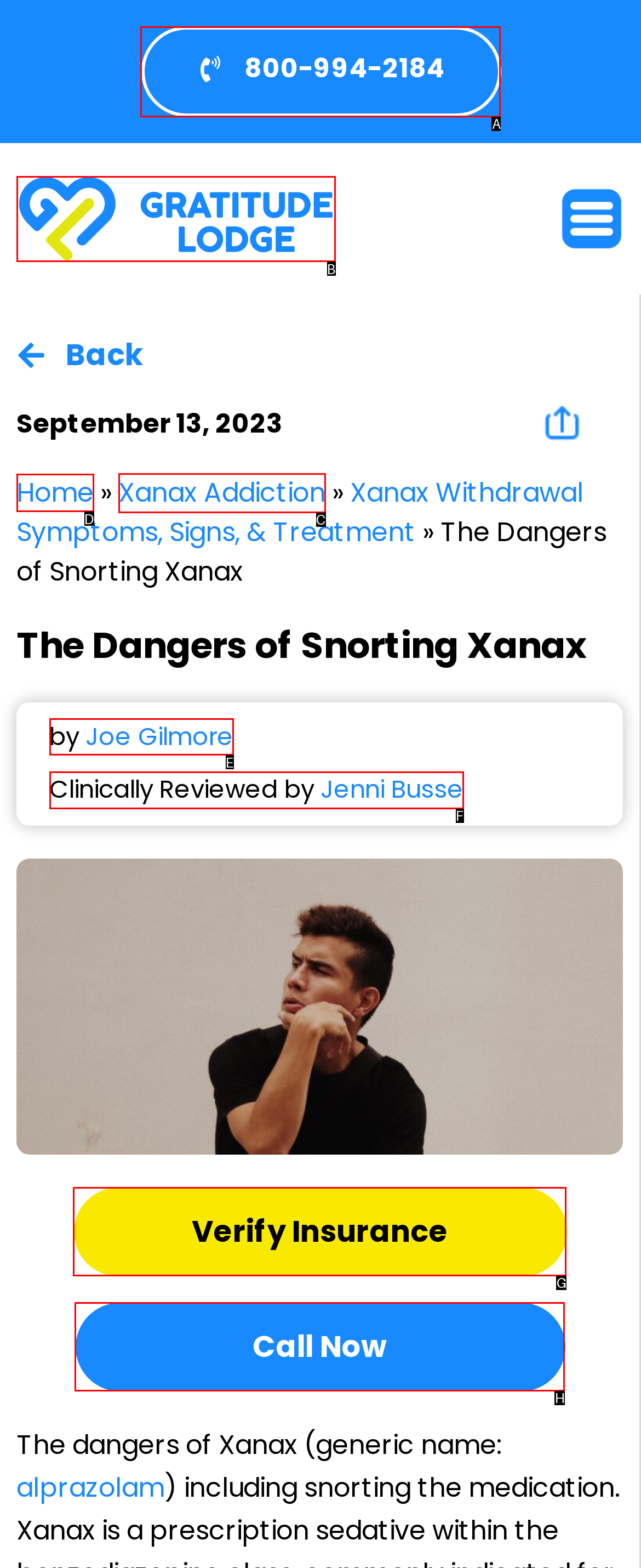Select the right option to accomplish this task: View Xanax Addiction page. Reply with the letter corresponding to the correct UI element.

C